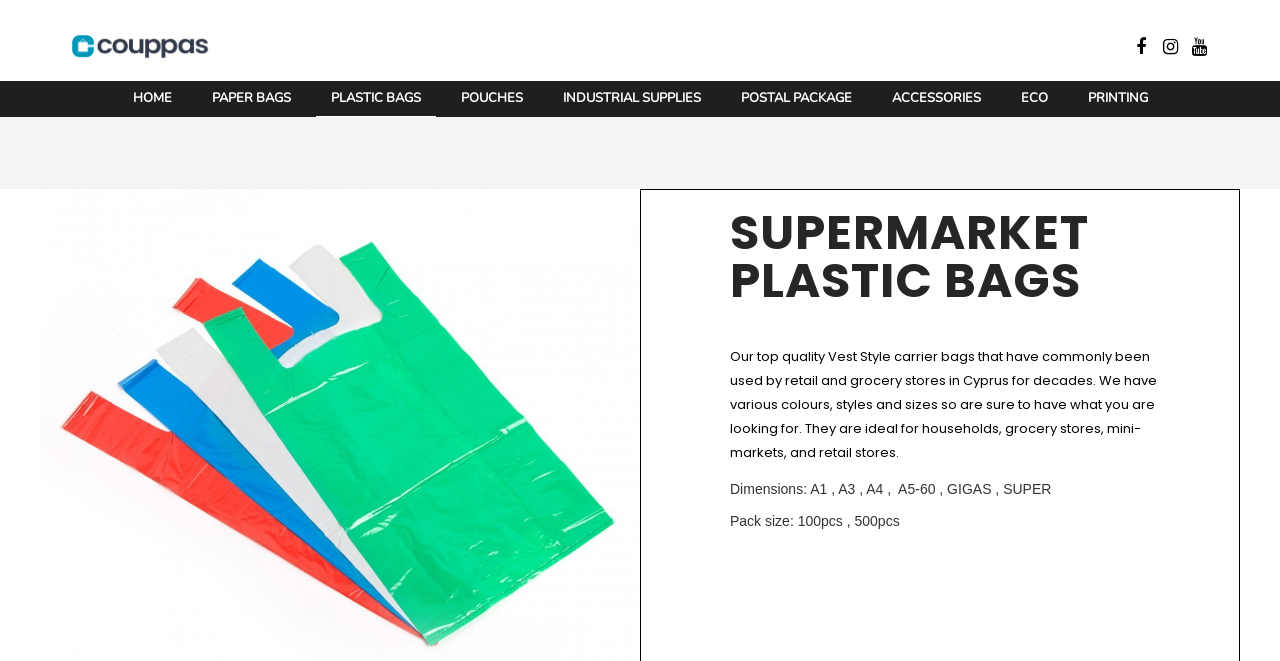What are the ideal uses for these bags?
Based on the visual, give a brief answer using one word or a short phrase.

Households, grocery stores, mini-markets, and retail stores